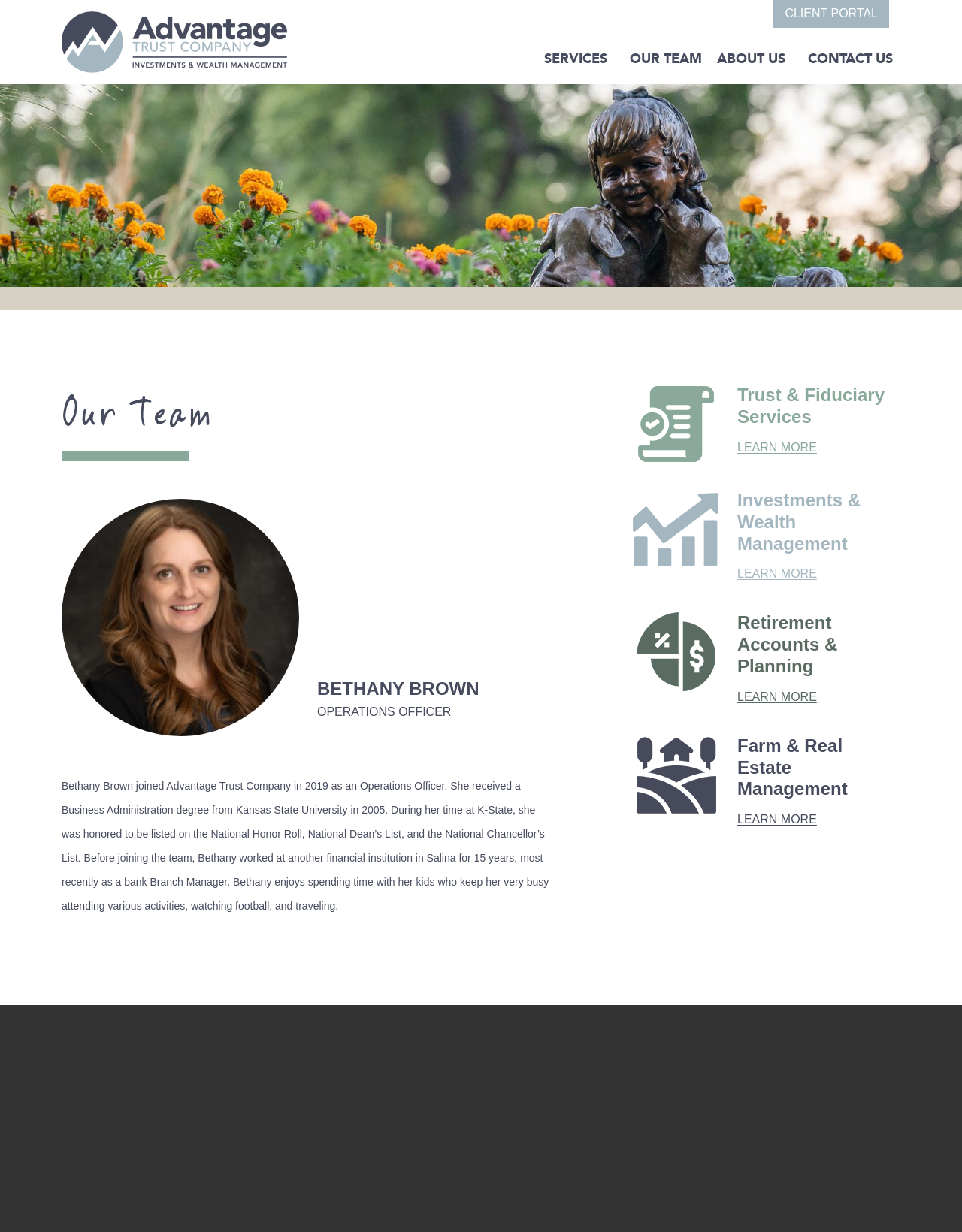Provide a one-word or one-phrase answer to the question:
What services does Advantage Trust Company offer?

Trust & Fiduciary Services, Investments & Wealth Management, Retirement Accounts & Planning, Farm & Real Estate Management